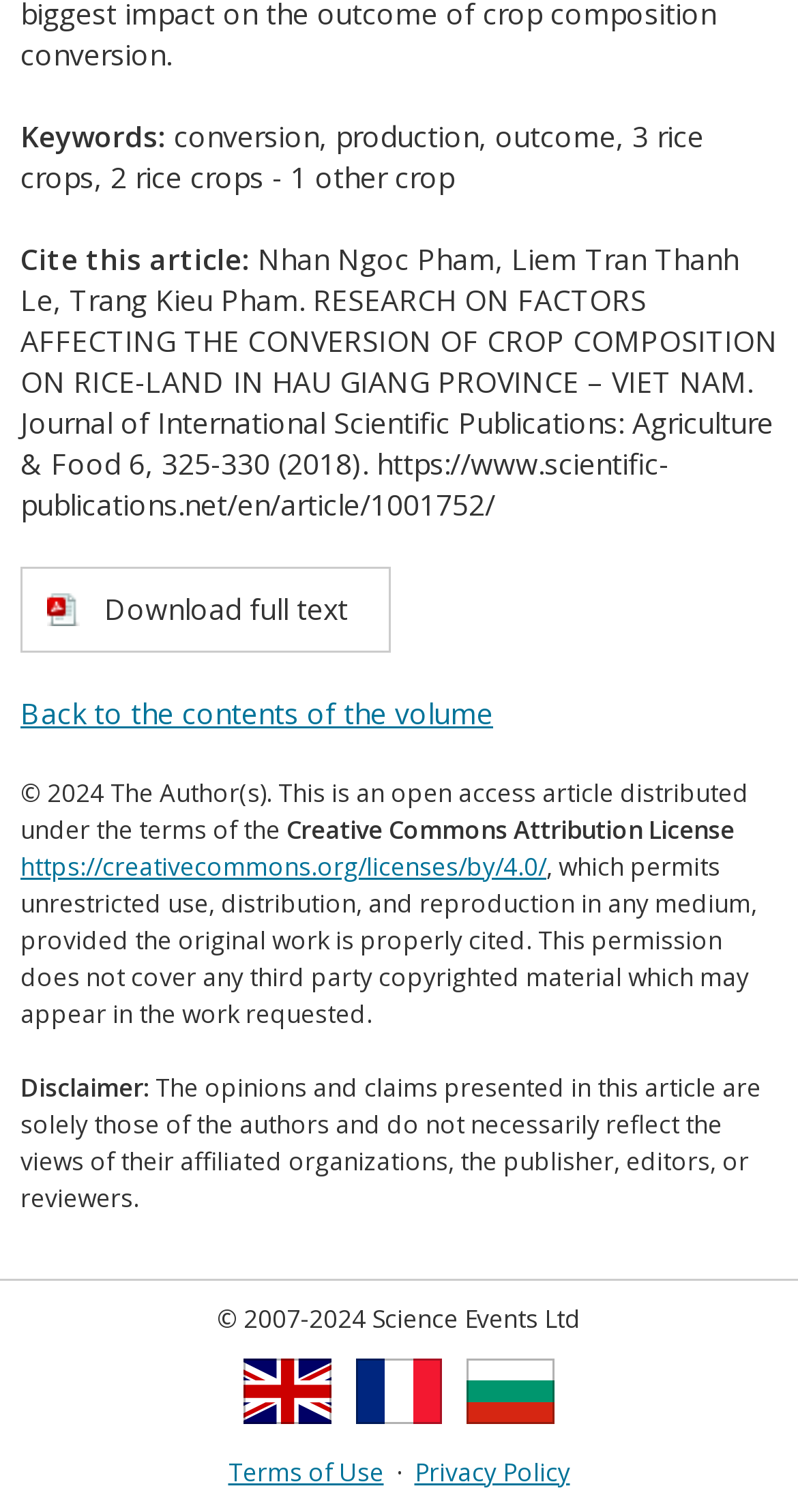Who are the authors of the article?
Please answer the question as detailed as possible based on the image.

I found the authors' names by looking at the StaticText element located at [0.026, 0.158, 0.974, 0.346] and extracting the names from the text content.